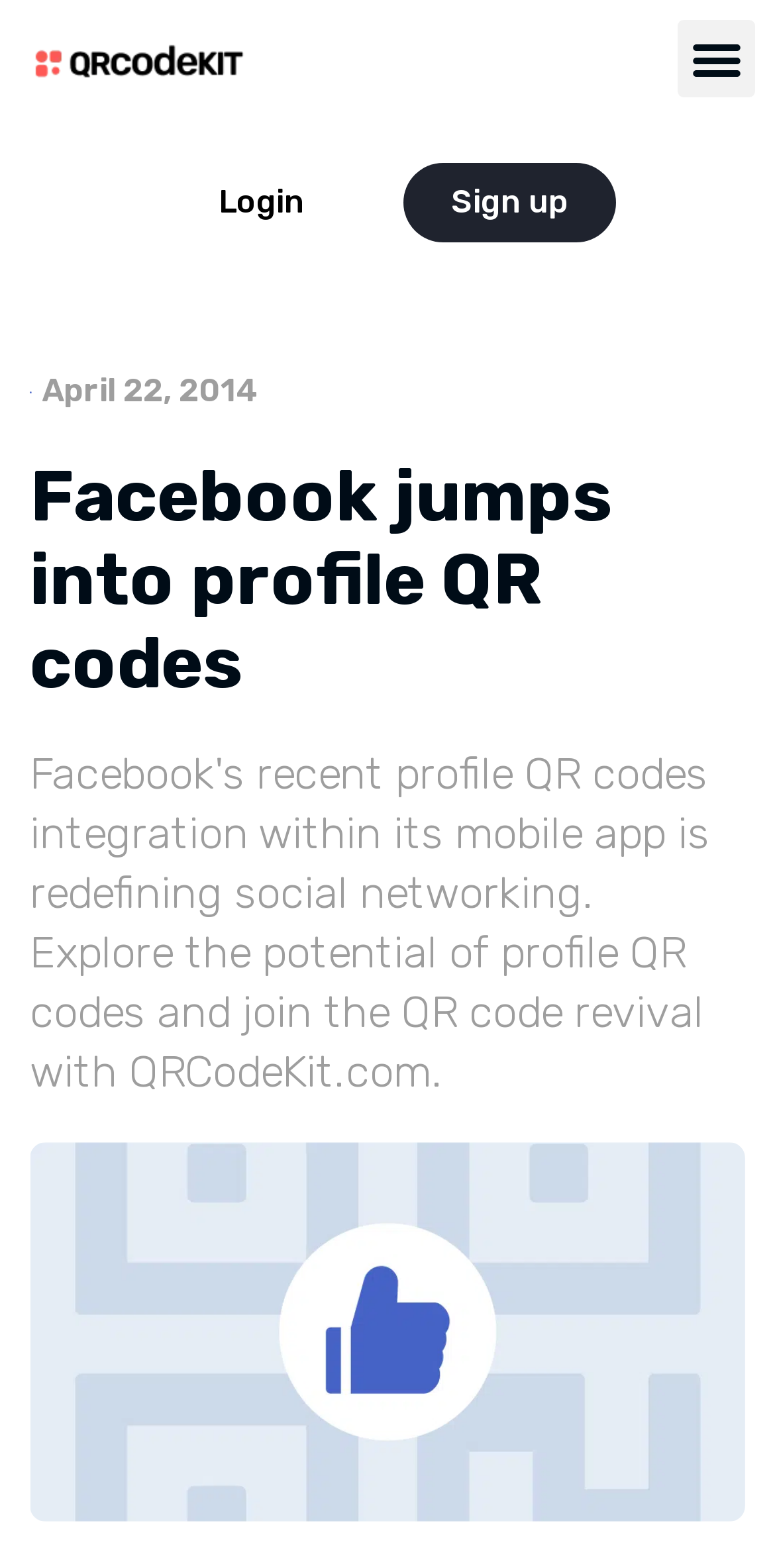Refer to the image and offer a detailed explanation in response to the question: What is the purpose of the button on the top-right corner?

I found a button on the top-right corner of the webpage with the description 'Menu Toggle', which suggests that it is used to toggle a menu on and off.